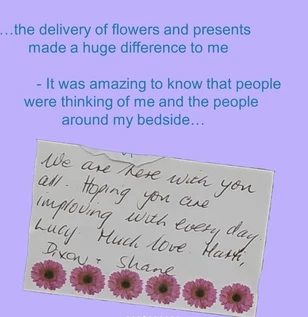Offer a detailed account of the various components present in the image.

The image features a handwritten note placed against a soft purple background, expressing heartfelt sentiments. The note, partially visible, states: "We are there with you all. Hoping you are improving with every day. Lucy. Much love, Matt, Dixon, & Shane." Below the message, there are decorative elements including pink flowers that enhance the warmth and compassion of the note. The accompanying text highlights the importance of receiving flowers and presents, emphasizing how these gestures made a significant difference during a challenging time. This image encapsulates themes of support, love, and the comforting presence of friends and family during difficult moments.